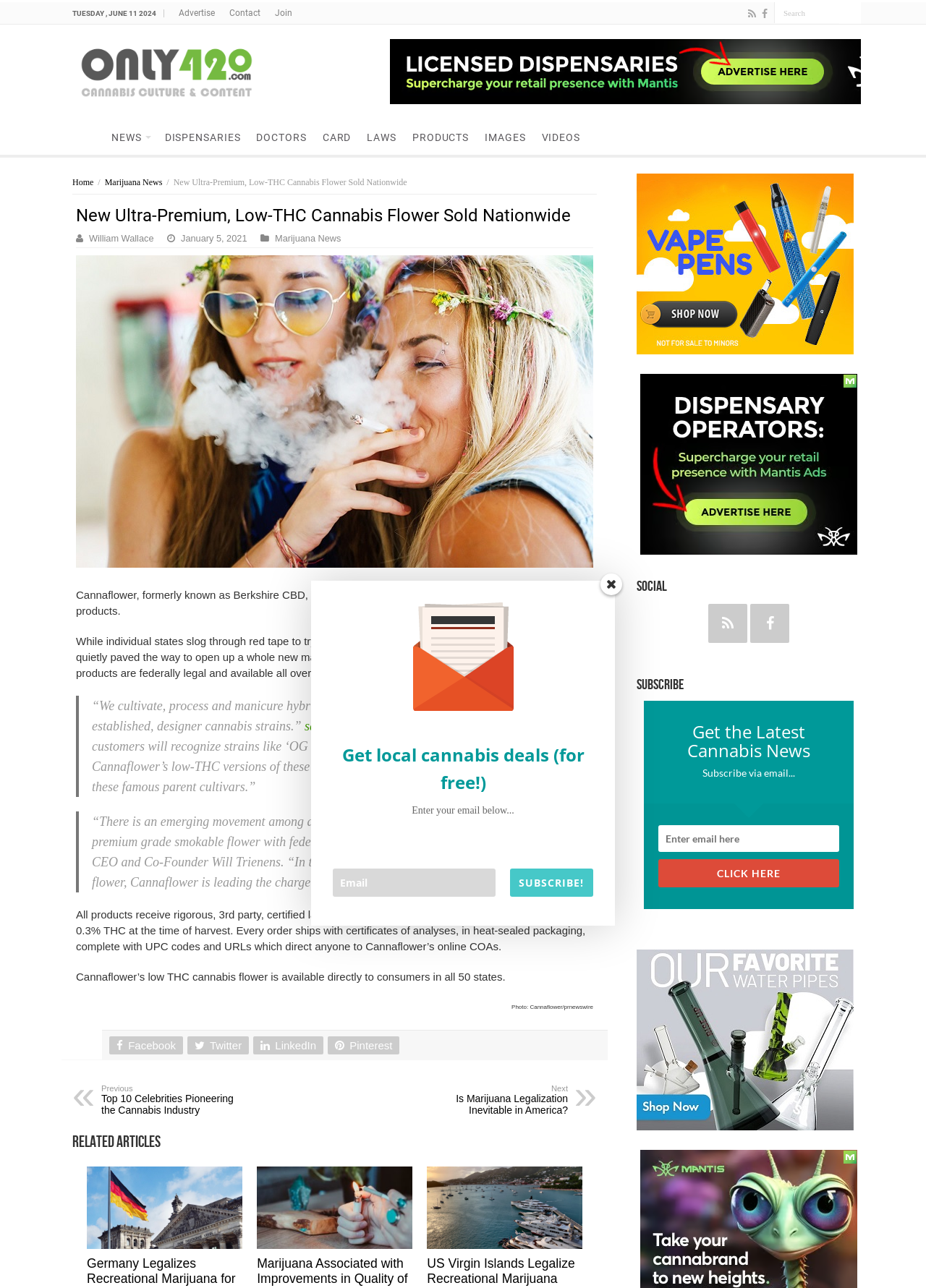What is the topic of the related article 'US Virgin Islands Legalize Recreational Marijuana'?
From the details in the image, answer the question comprehensively.

I inferred the topic of the related article by reading the title 'US Virgin Islands Legalize Recreational Marijuana' which suggests that the article is about the legalization of marijuana in the US Virgin Islands.